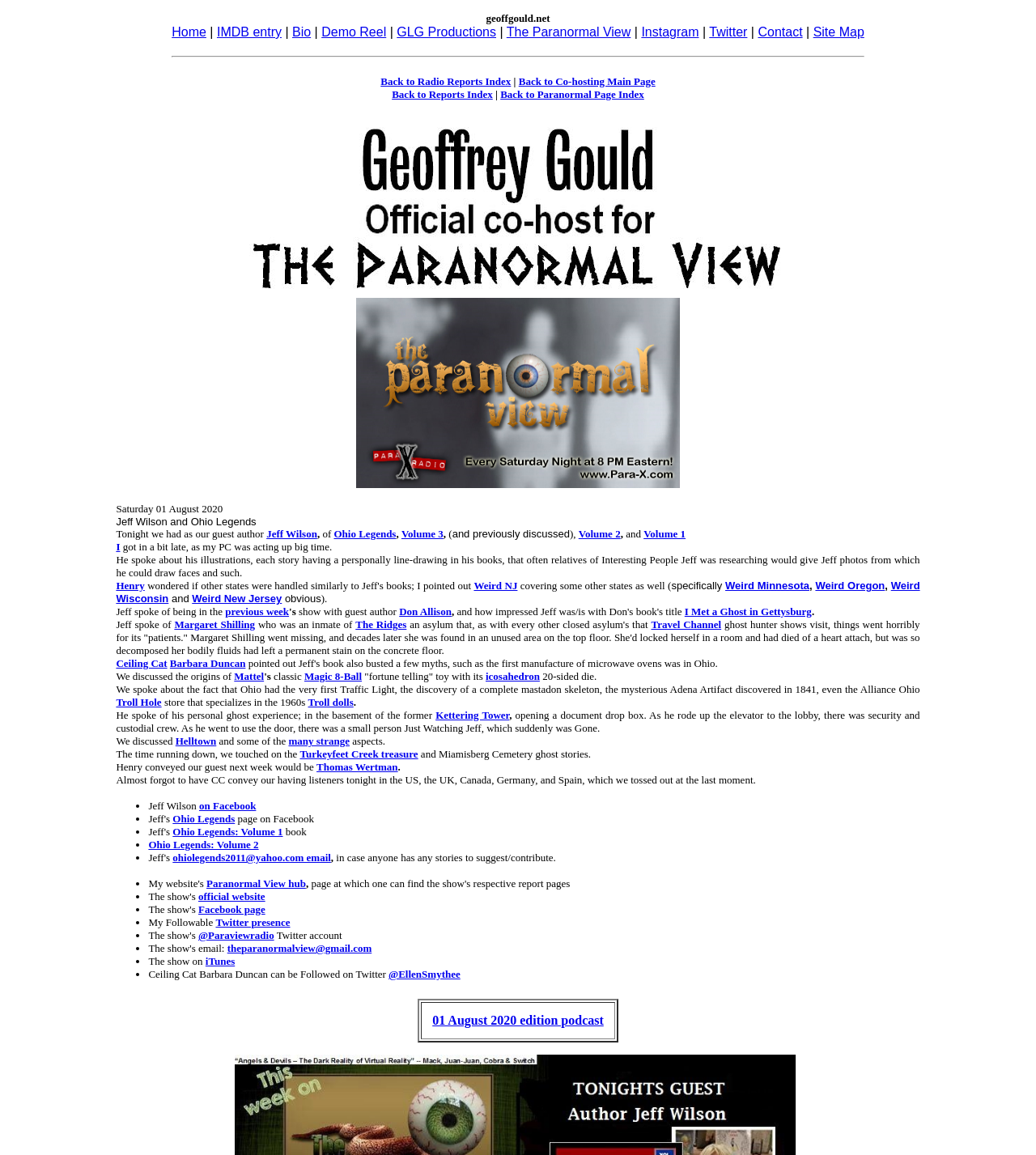Provide a one-word or one-phrase answer to the question:
What is the name of the toy mentioned in the webpage?

Magic 8-Ball